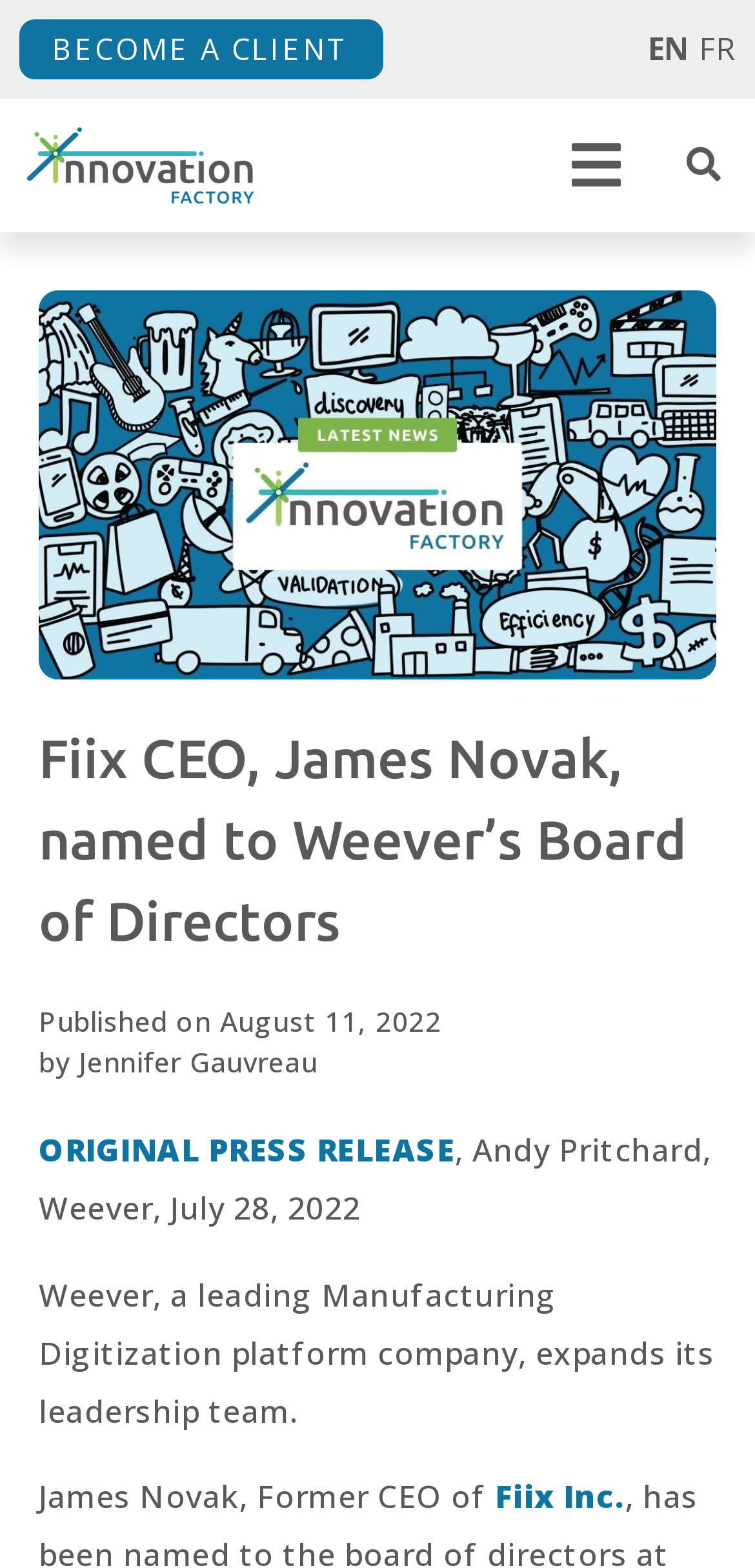Respond to the following question using a concise word or phrase: 
What is the position of James Novak in Weever's leadership team?

Board of Directors